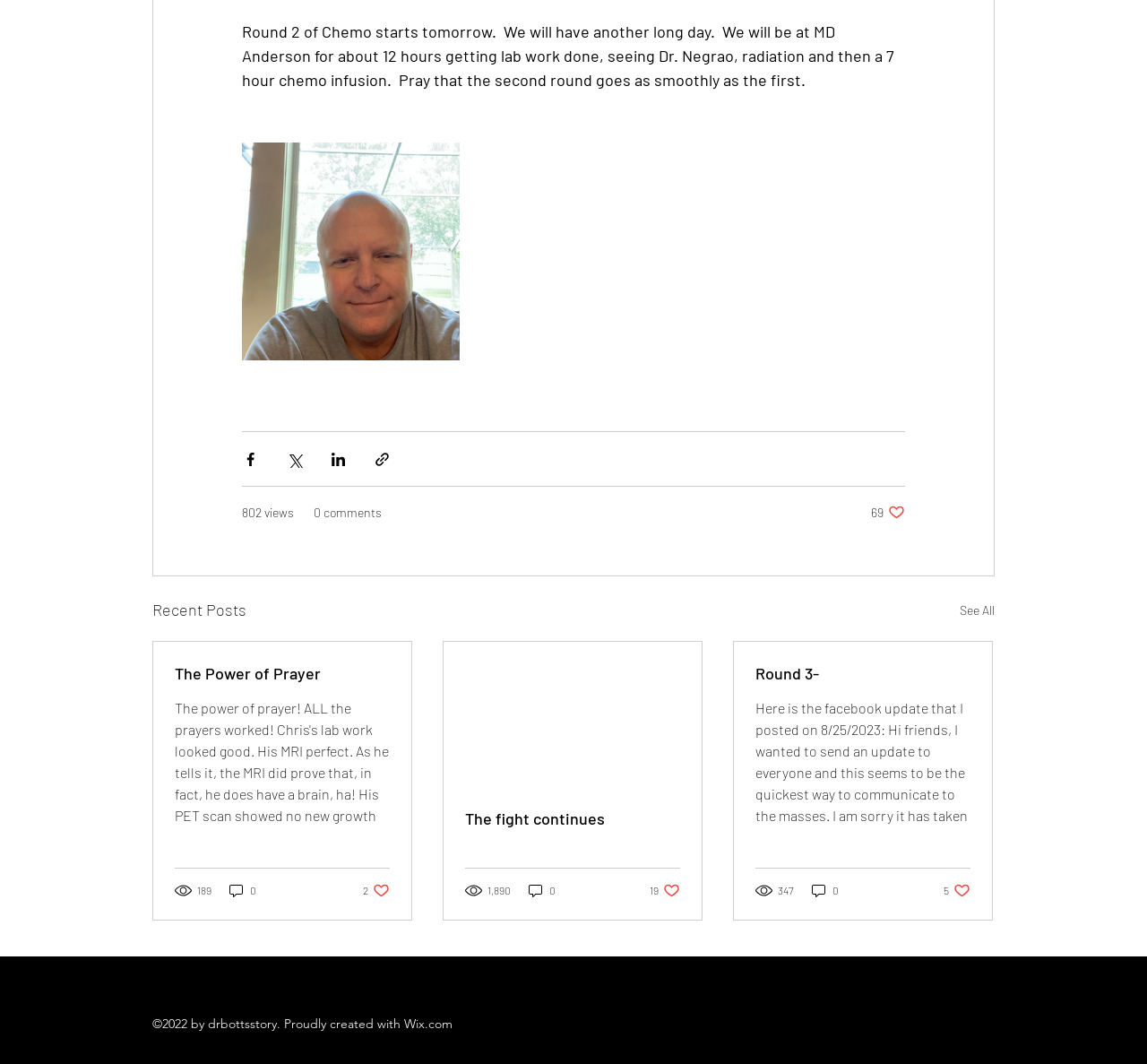Please identify the bounding box coordinates of the element's region that should be clicked to execute the following instruction: "Go to the home page". The bounding box coordinates must be four float numbers between 0 and 1, i.e., [left, top, right, bottom].

None